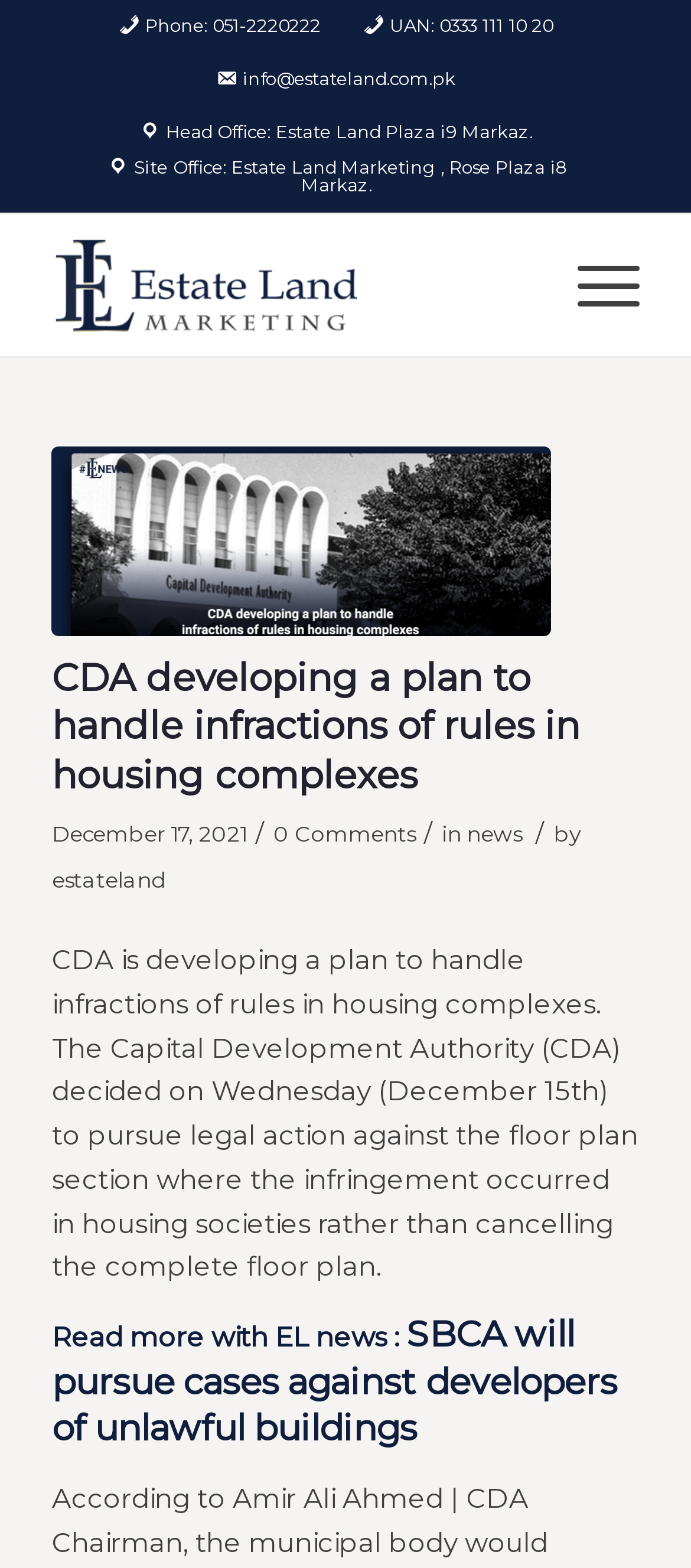Identify the bounding box coordinates of the clickable section necessary to follow the following instruction: "Visit Estate Land Marketing website". The coordinates should be presented as four float numbers from 0 to 1, i.e., [left, top, right, bottom].

[0.075, 0.137, 0.755, 0.227]